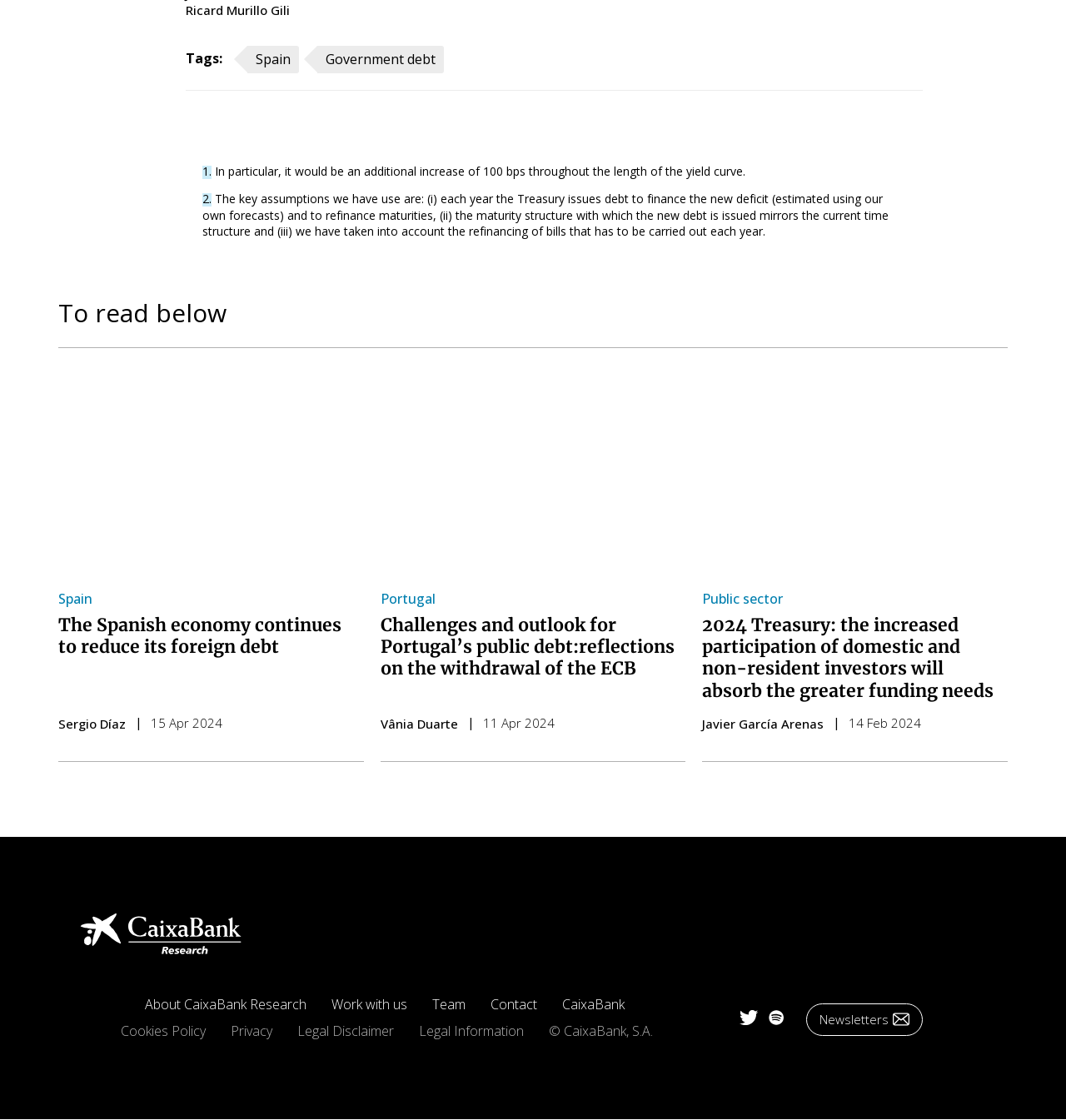What is the name of the author of the first article?
With the help of the image, please provide a detailed response to the question.

The first article on the webpage has a link with the text 'Ricard Murillo Gili', which suggests that this is the name of the author of the article. This link is located at the top of the article section, which is a common placement for author names.